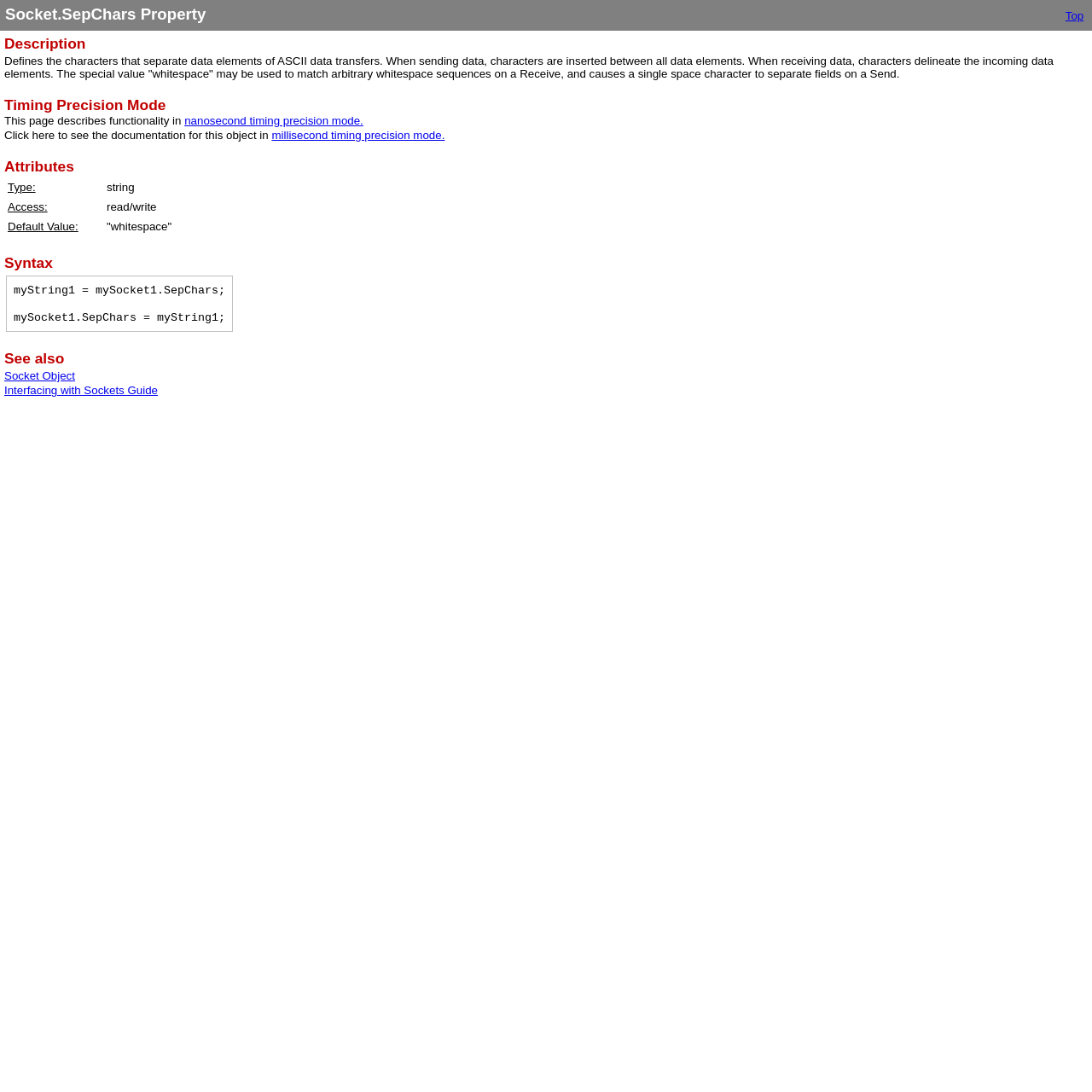What is the type of SepChars?
Using the information from the image, answer the question thoroughly.

The type of SepChars can be found in the Attributes section, where it is specified as 'Type: string'.